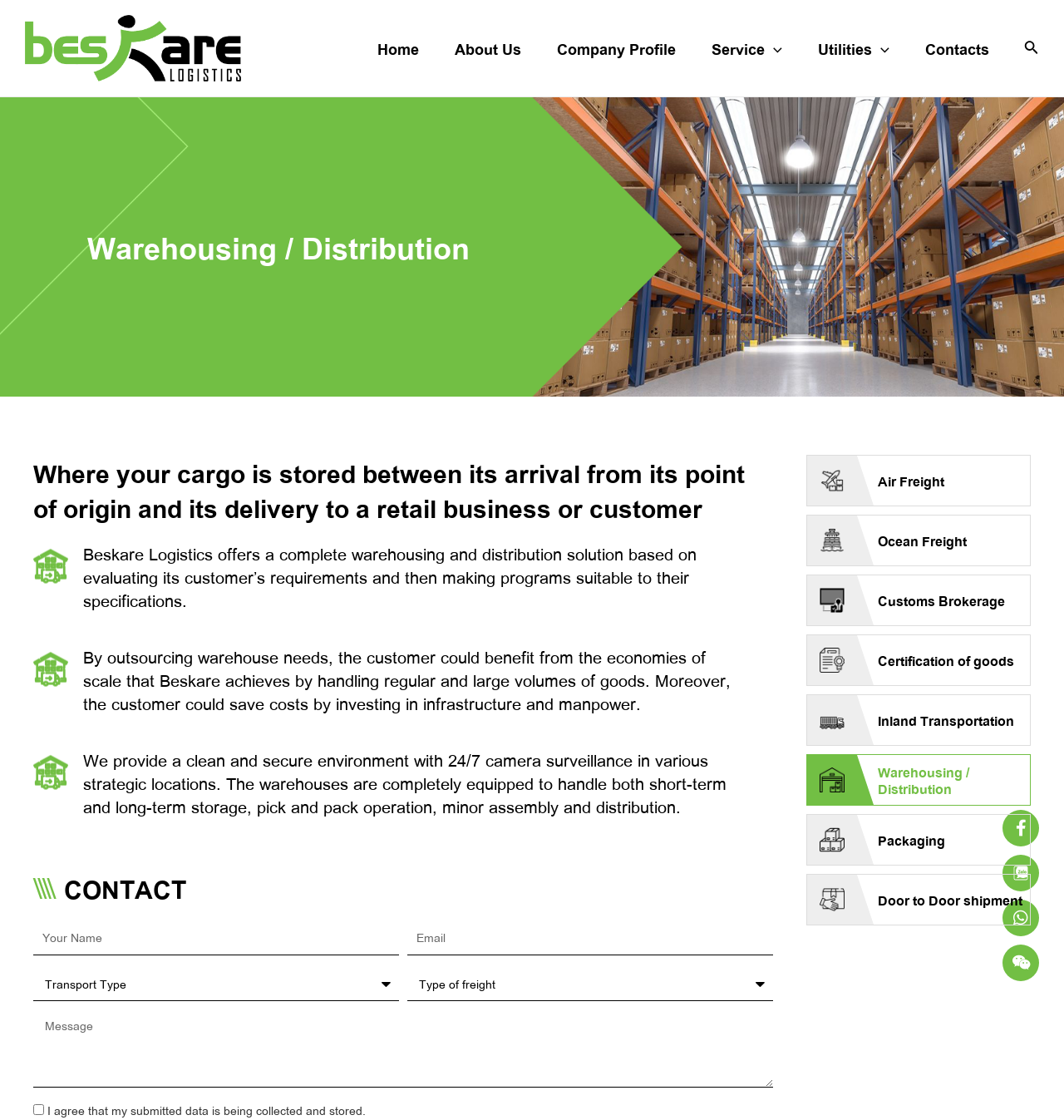Identify the bounding box for the described UI element. Provide the coordinates in (top-left x, top-left y, bottom-right x, bottom-right y) format with values ranging from 0 to 1: Packaging

[0.759, 0.728, 0.968, 0.772]